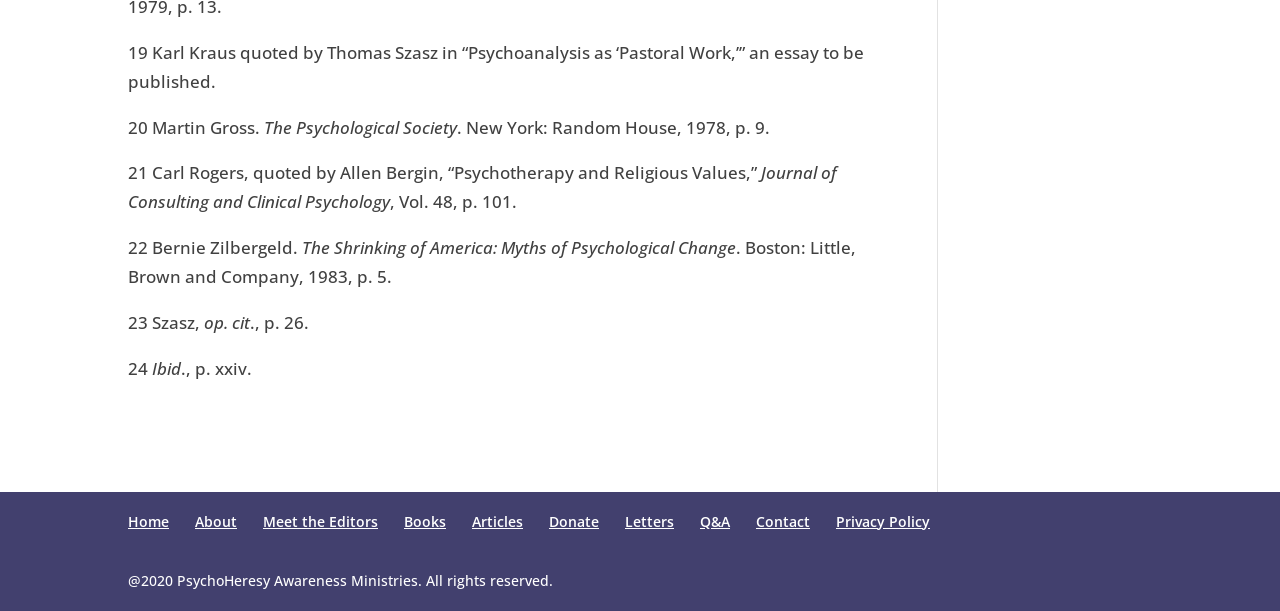What is the year of copyright?
Using the details from the image, give an elaborate explanation to answer the question.

I found the text '@2020 PsychoHeresy Awareness Ministries. All rights reserved.' which indicates the year of copyright is 2020.